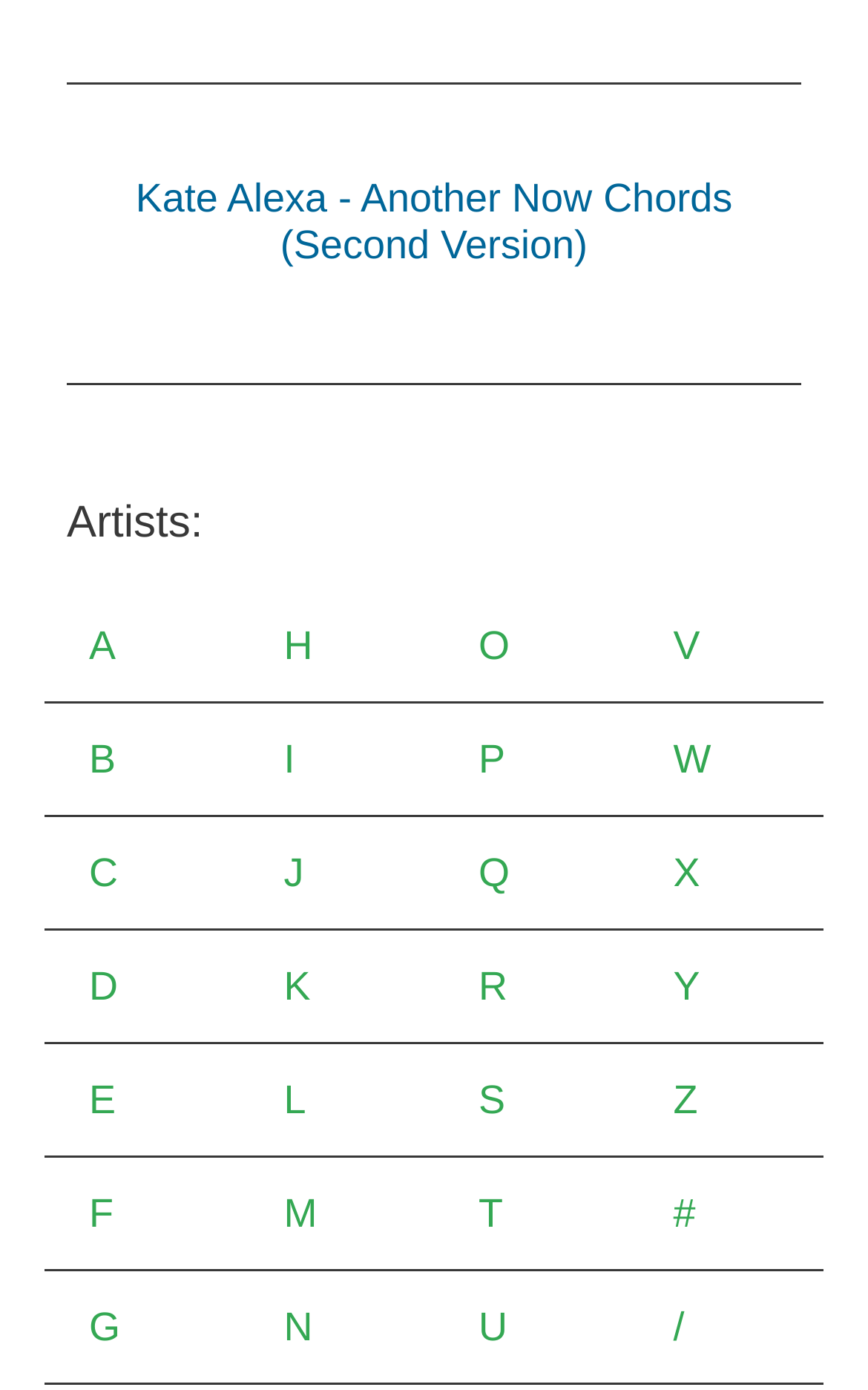How many columns of links are there on the webpage?
Refer to the image and provide a concise answer in one word or phrase.

3